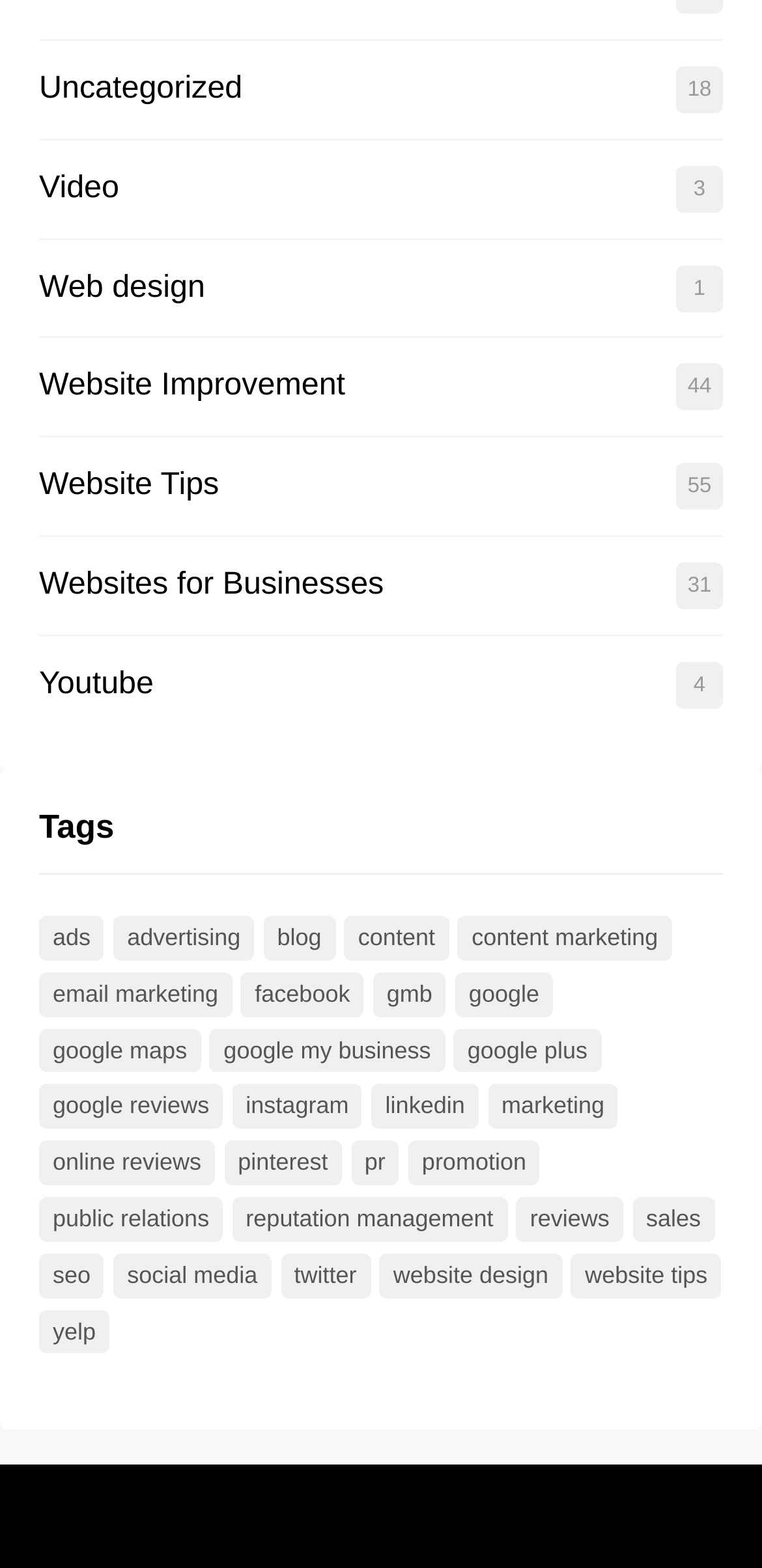Answer the question in one word or a short phrase:
What is the category with the fewest items?

Uncategorized